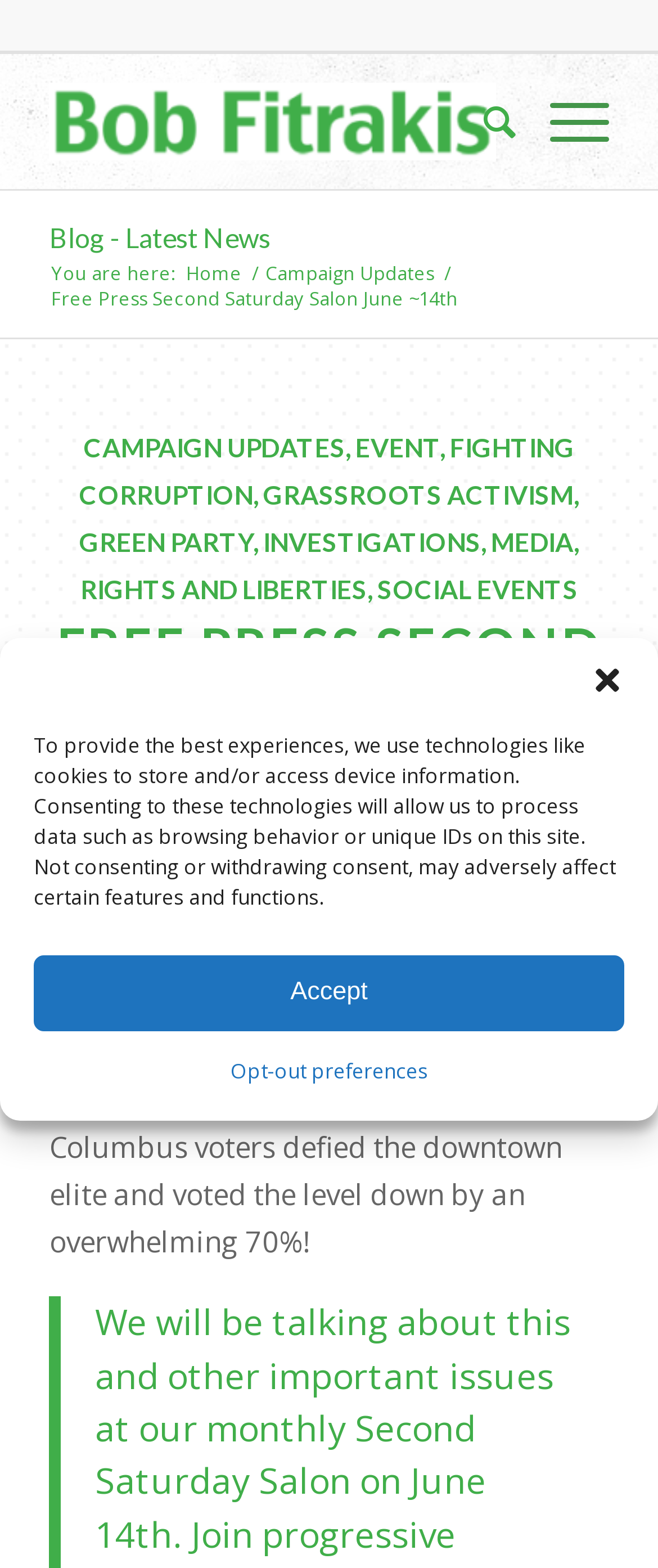What is the name of the event on June 14th?
Please provide a single word or phrase as the answer based on the screenshot.

Second Saturday Salon